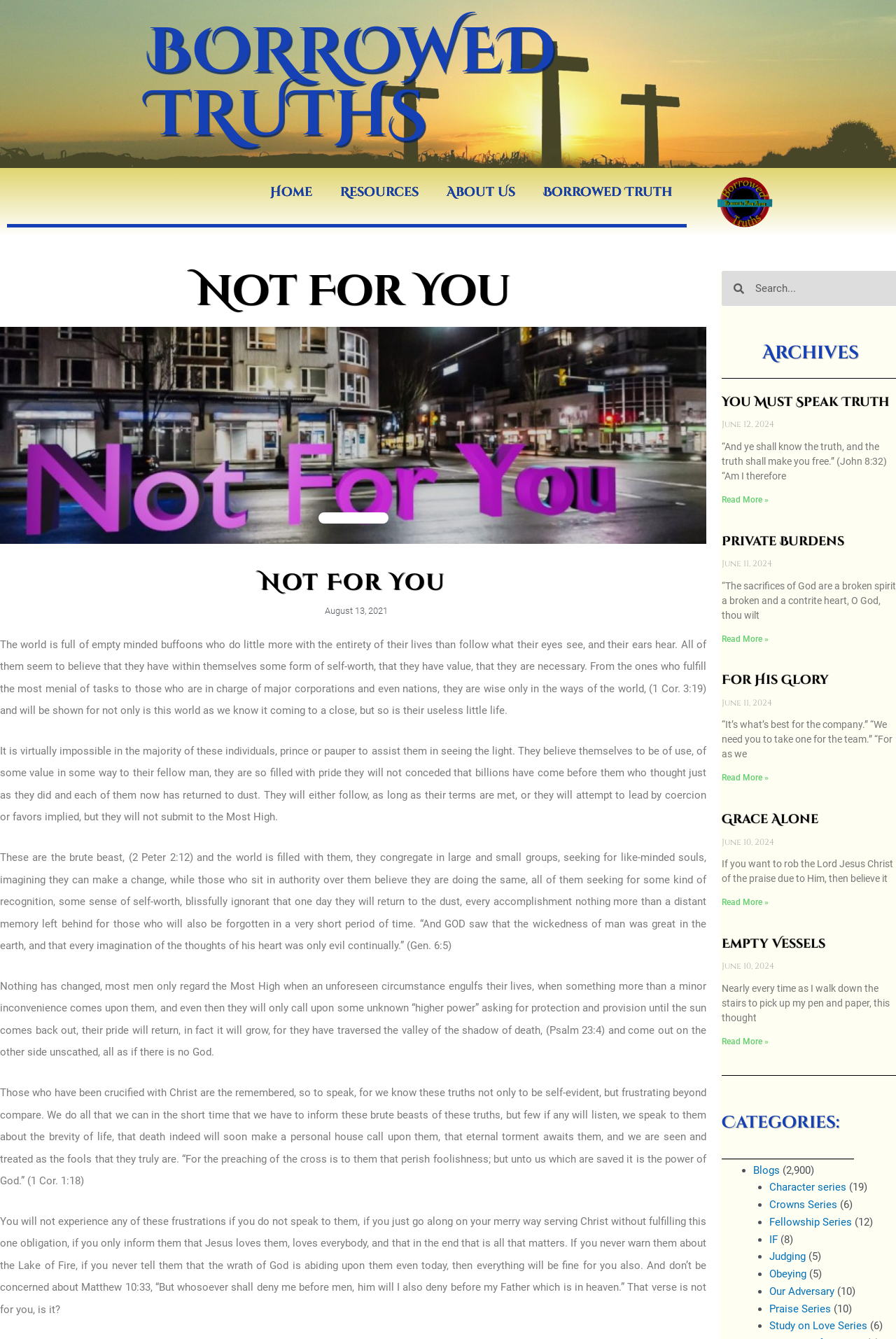Please mark the clickable region by giving the bounding box coordinates needed to complete this instruction: "Click on 'Borrowed Truth'".

[0.591, 0.132, 0.767, 0.156]